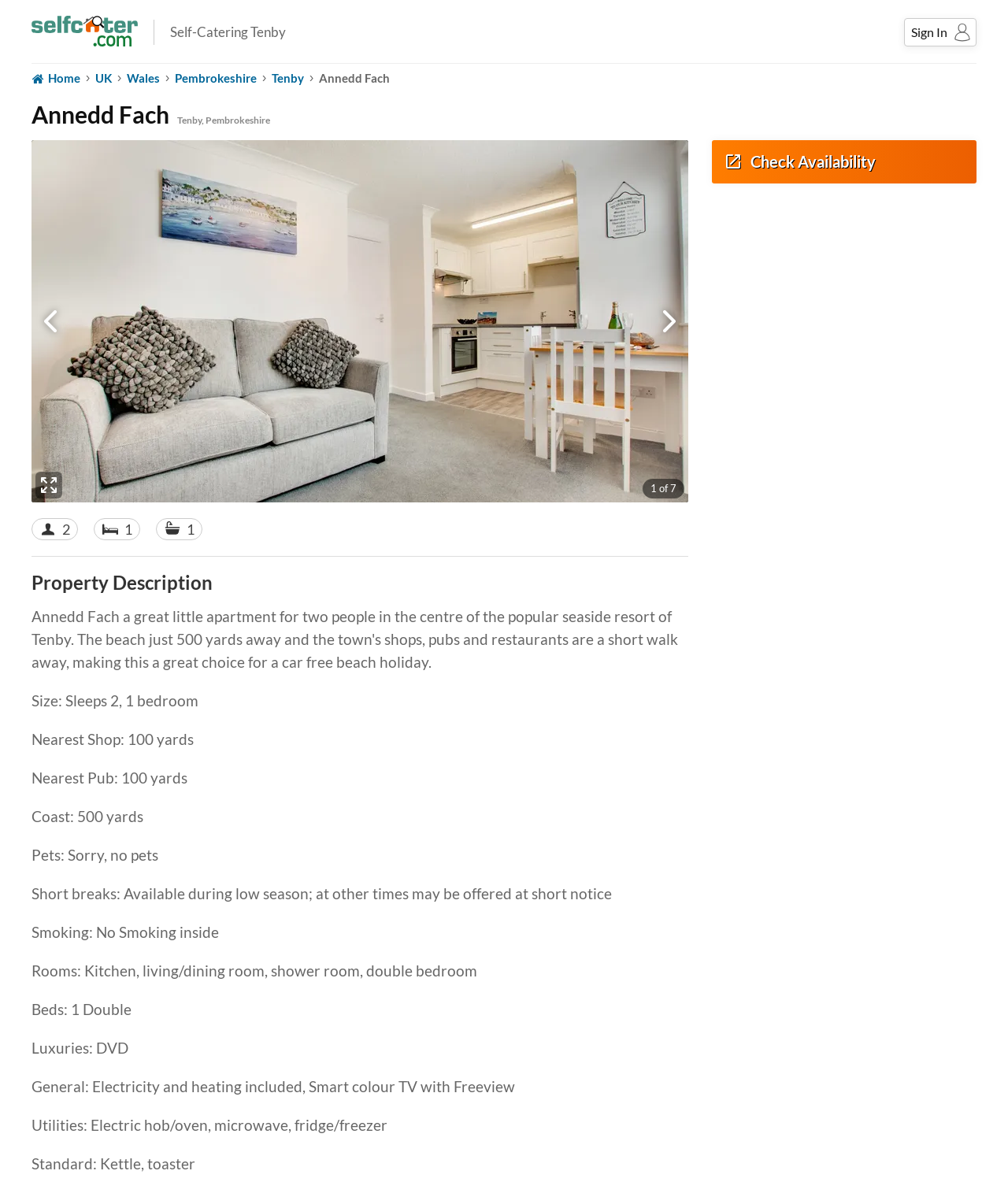Is smoking allowed inside the property?
Carefully examine the image and provide a detailed answer to the question.

I found the answer by looking at the static text element with the text 'Smoking: No Smoking inside'. This text indicates that smoking is not allowed inside the property.